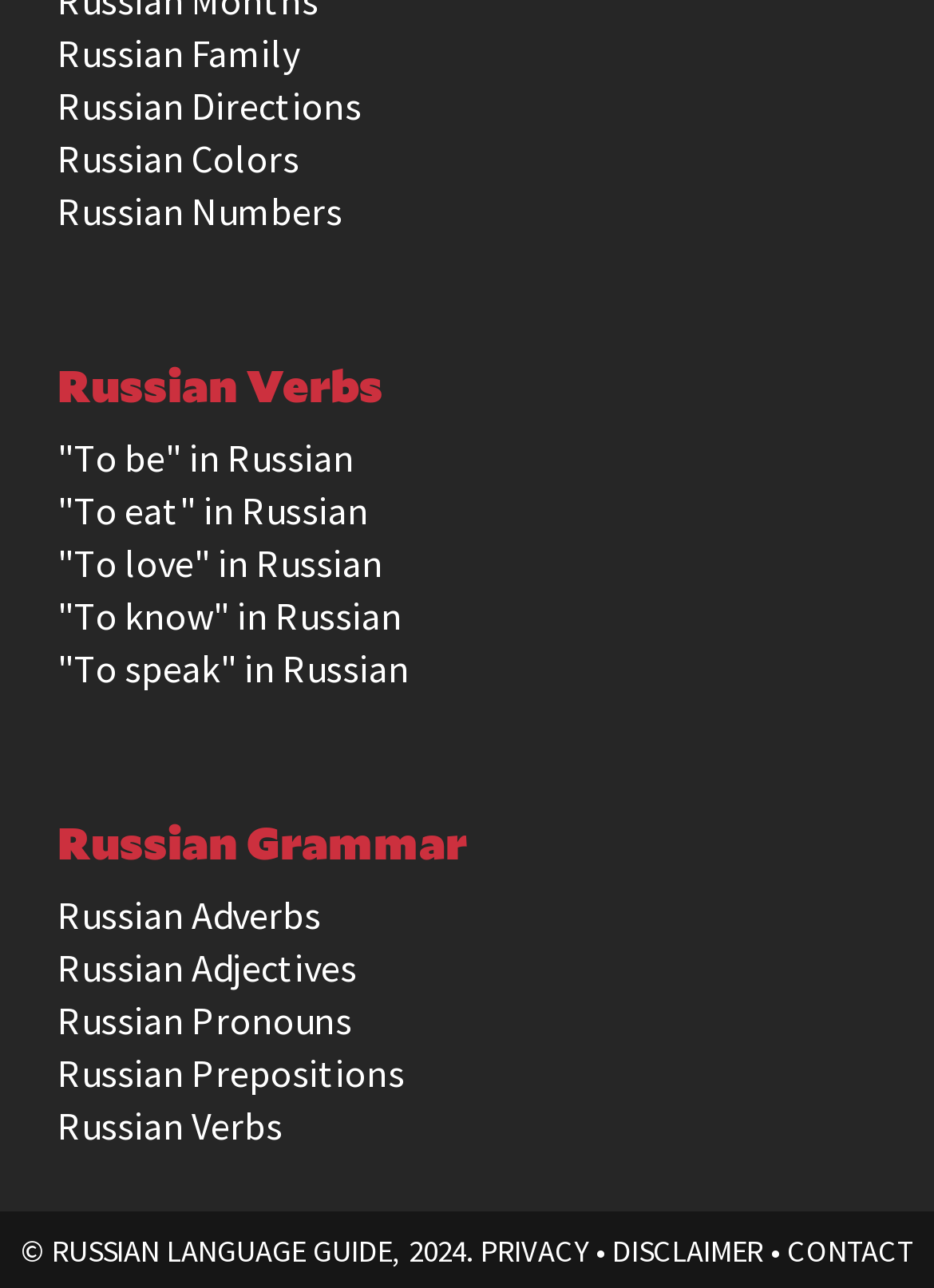Identify the bounding box coordinates of the region that should be clicked to execute the following instruction: "Check the privacy policy".

[0.514, 0.956, 0.629, 0.986]